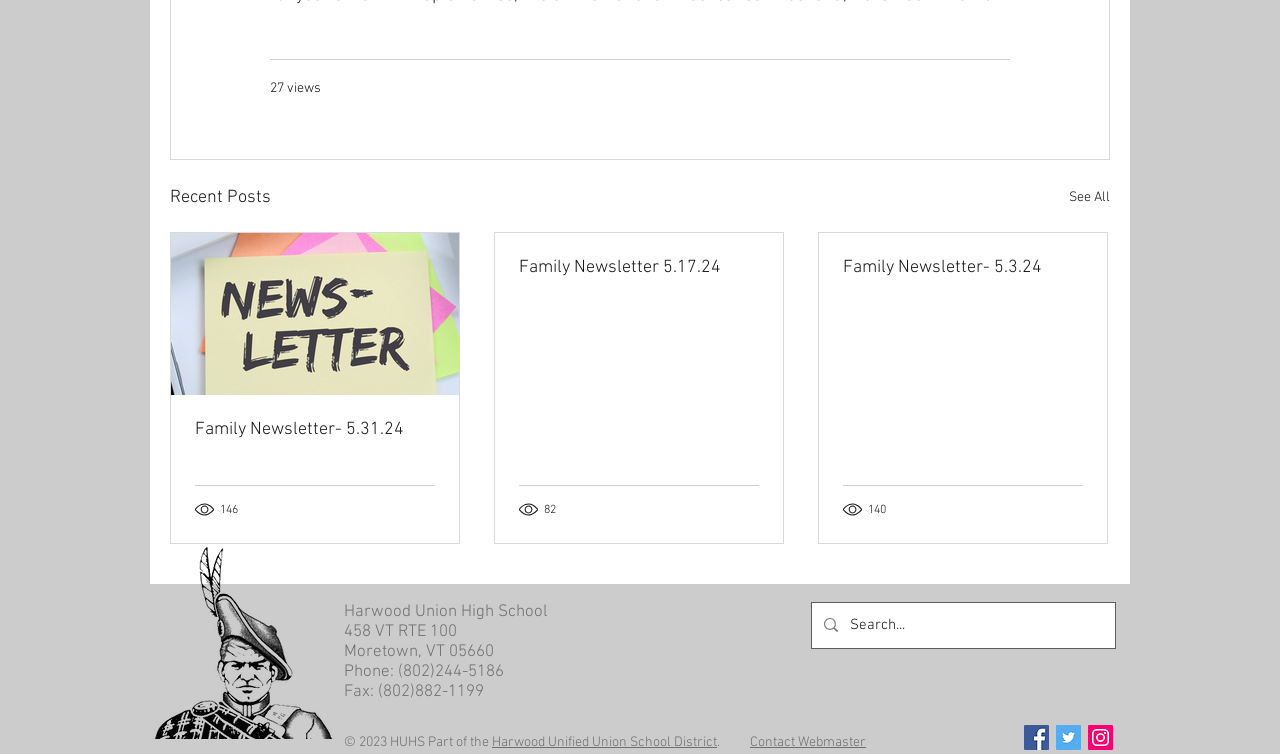Identify the bounding box for the UI element that is described as follows: "parent_node: Family Newsletter- 5.31.24".

[0.134, 0.309, 0.359, 0.524]